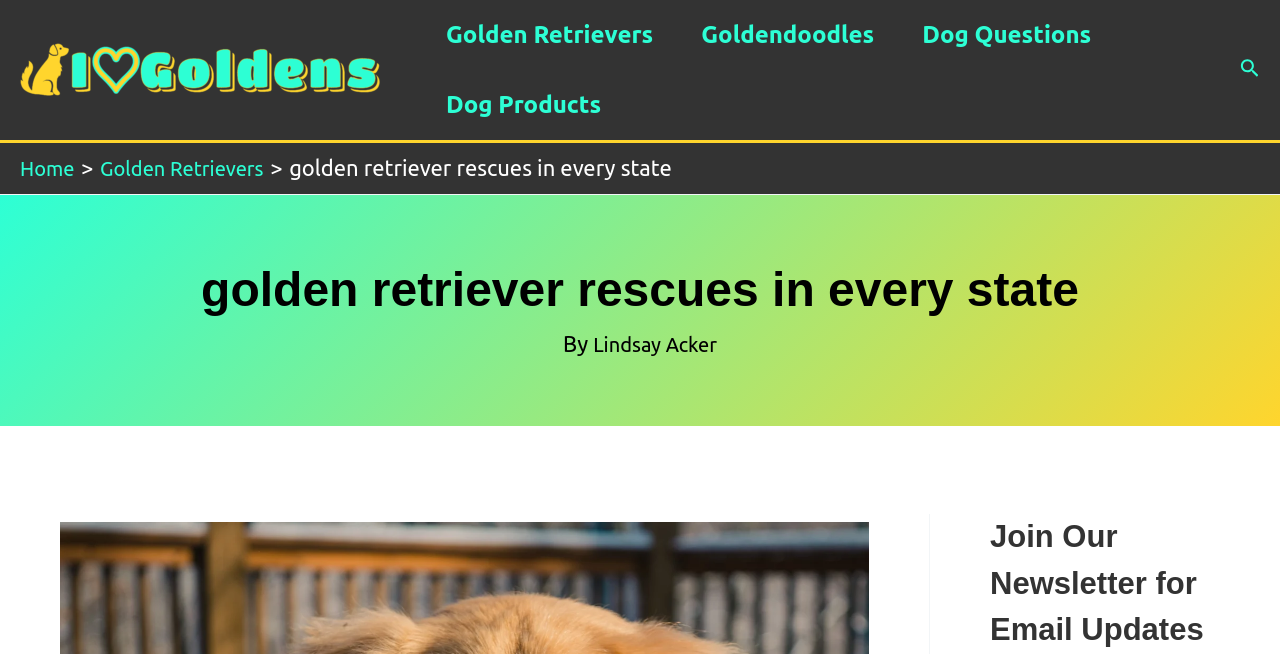What is the purpose of the icon in the top-right corner?
Provide a short answer using one word or a brief phrase based on the image.

Search